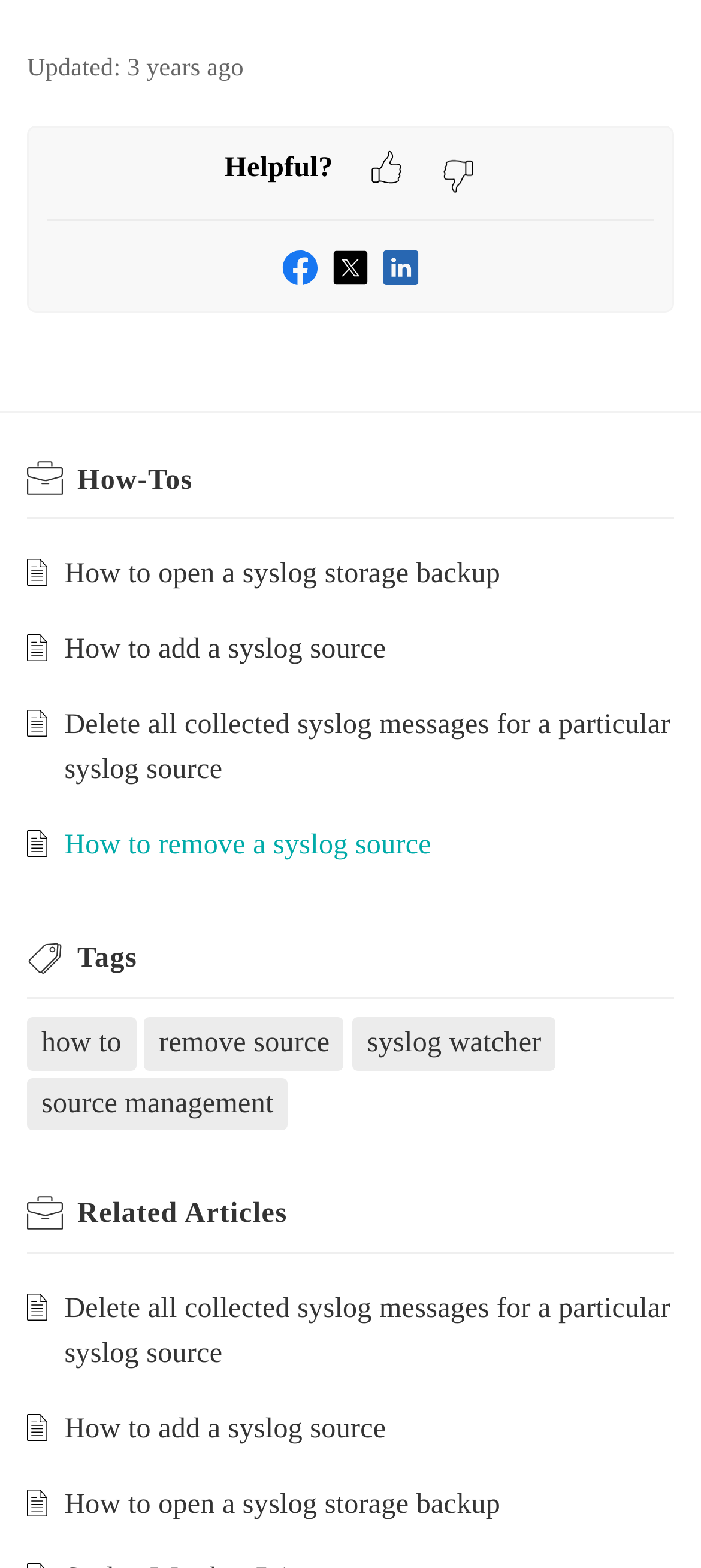Can you give a comprehensive explanation to the question given the content of the image?
How many related articles are listed?

There are three related articles listed at the bottom of the webpage, each with a title and an accompanying image. The titles of these articles are 'Delete all collected syslog messages for a particular syslog source', 'How to add a syslog source', and 'How to open a syslog storage backup'.